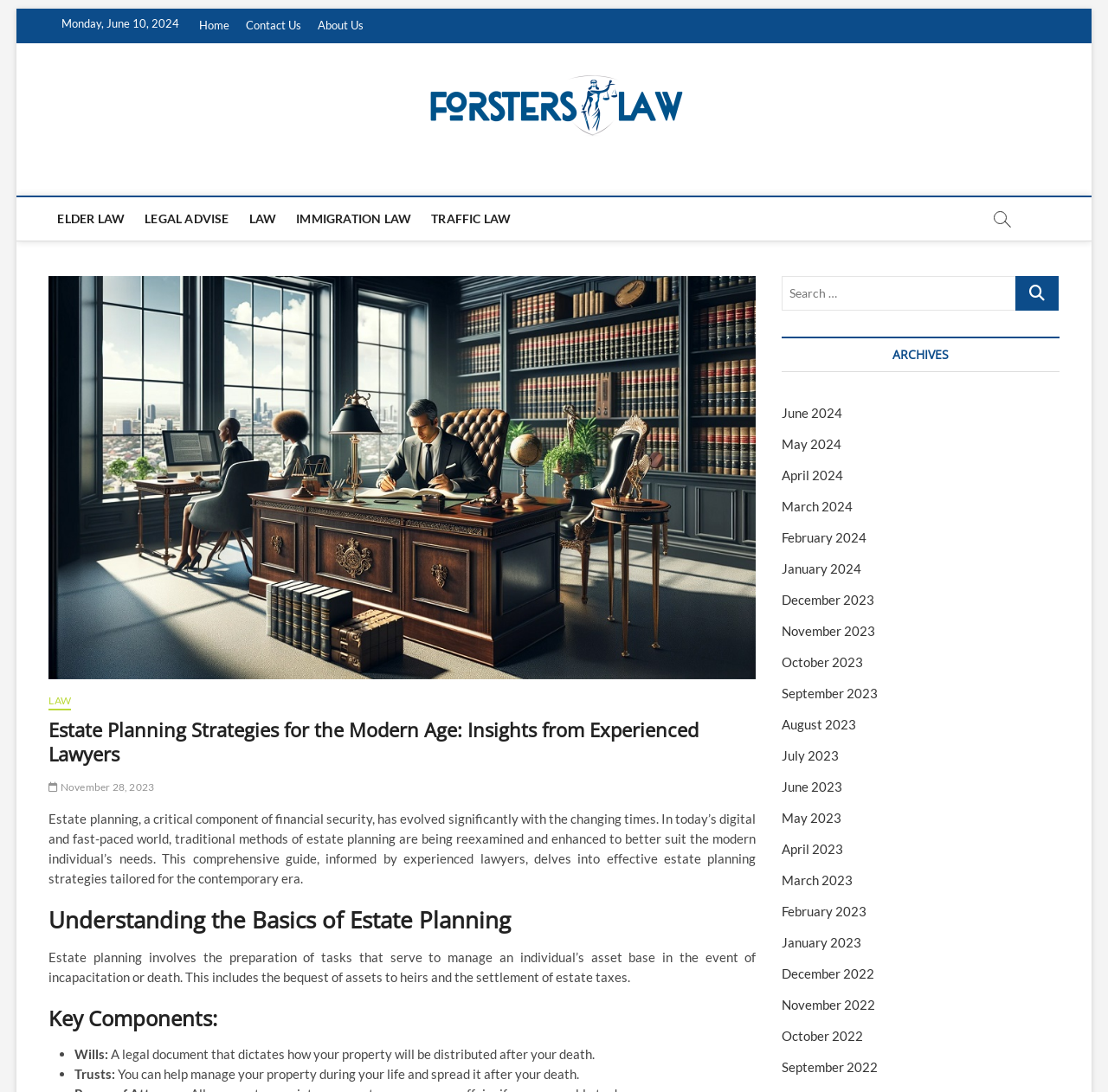Locate the bounding box coordinates of the UI element described by: "tutorial". Provide the coordinates as four float numbers between 0 and 1, formatted as [left, top, right, bottom].

None